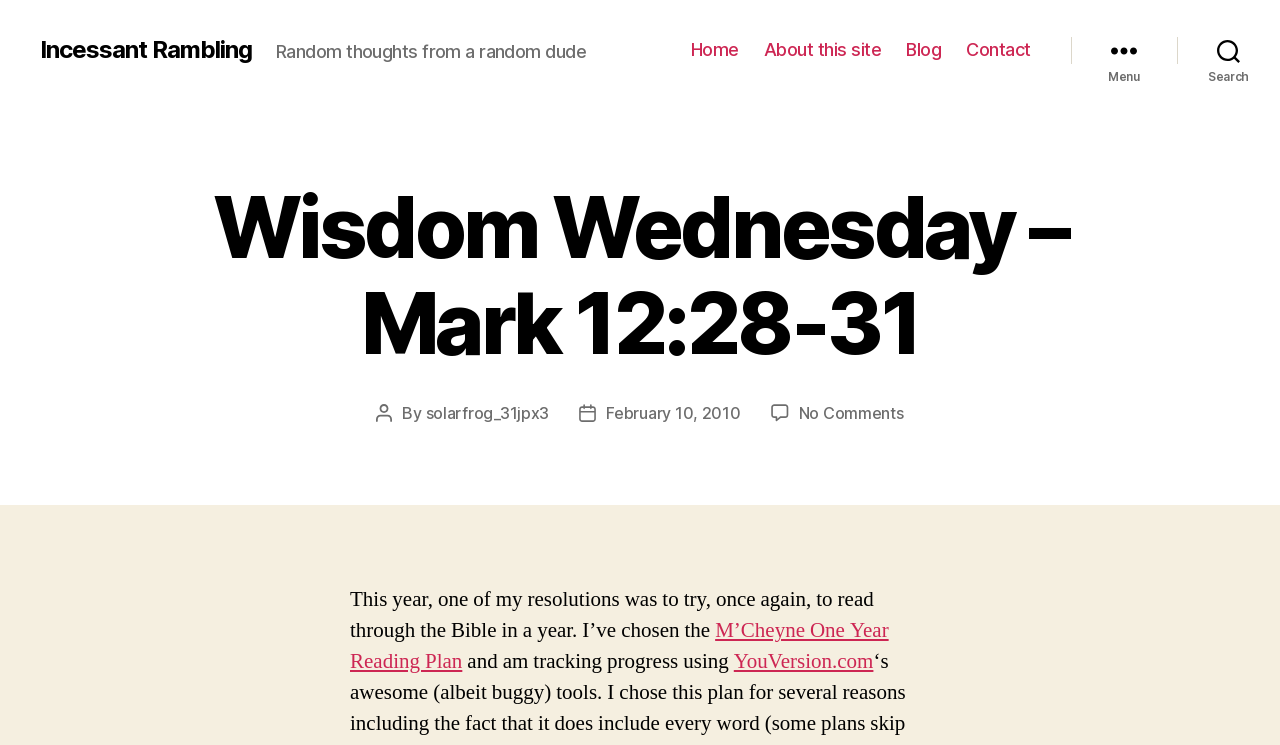Your task is to find and give the main heading text of the webpage.

Wisdom Wednesday – Mark 12:28-31